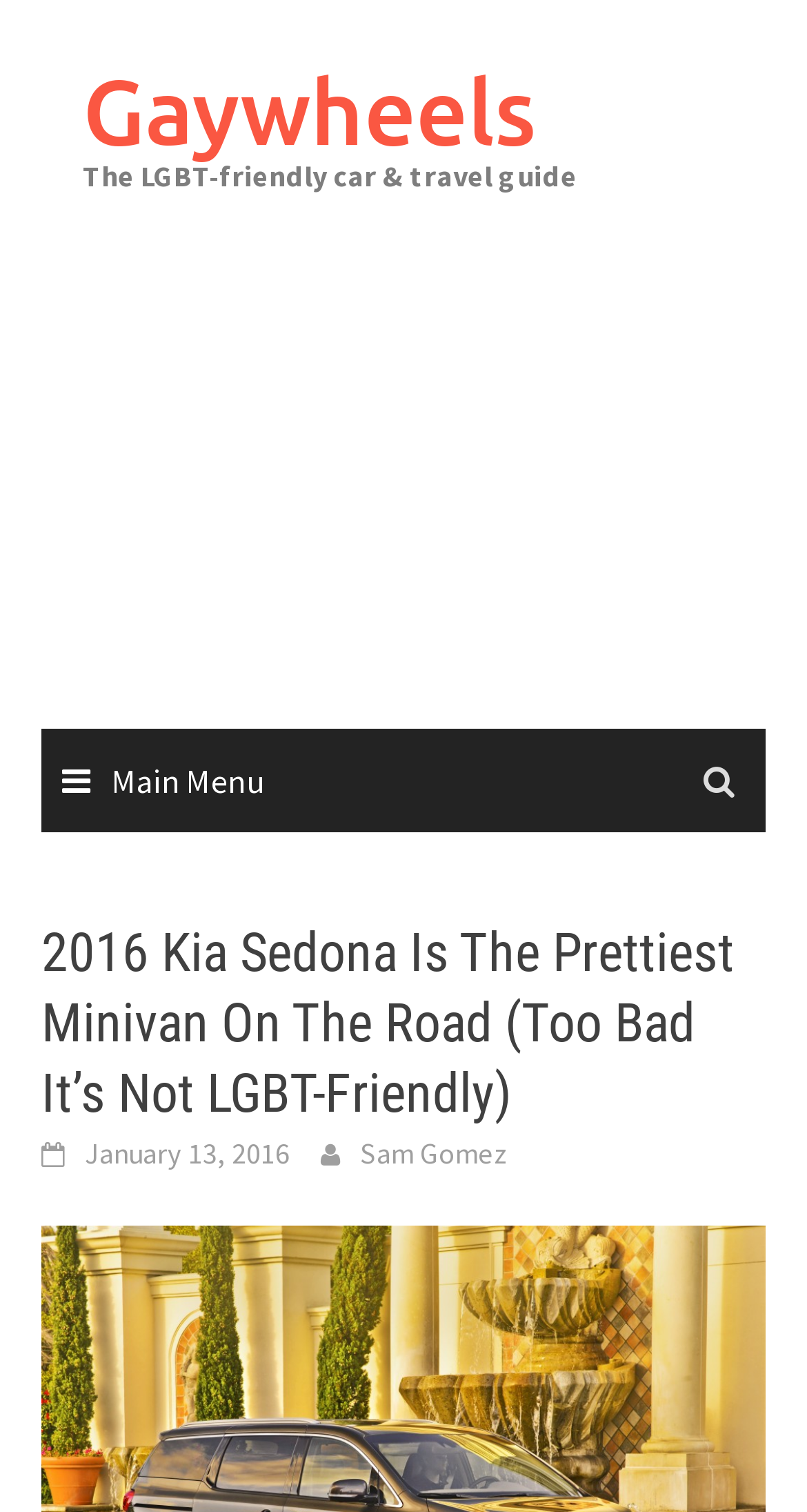Provide a comprehensive caption for the webpage.

The webpage appears to be an article from Gaywheels, a LGBT-friendly car and travel guide. At the top, there is a heading with the website's name, "Gaywheels", and a link to the same. Below this, there is a secondary heading that describes the website's purpose. 

On the left side of the page, there is a main menu link, represented by an icon, which is located near the top. 

The main content of the page is an article with the title "2016 Kia Sedona Is The Prettiest Minivan On The Road (Too Bad It’s Not LGBT-Friendly)". This title is a heading and is positioned near the top of the page, slightly below the main menu link. 

Below the article title, there are two links: one showing the date "January 13, 2016", and another showing the author's name, "Sam Gomez". These links are positioned side by side, with the date on the left and the author's name on the right.

At the top of the page, there is a large advertisement iframe that spans the entire width of the page.